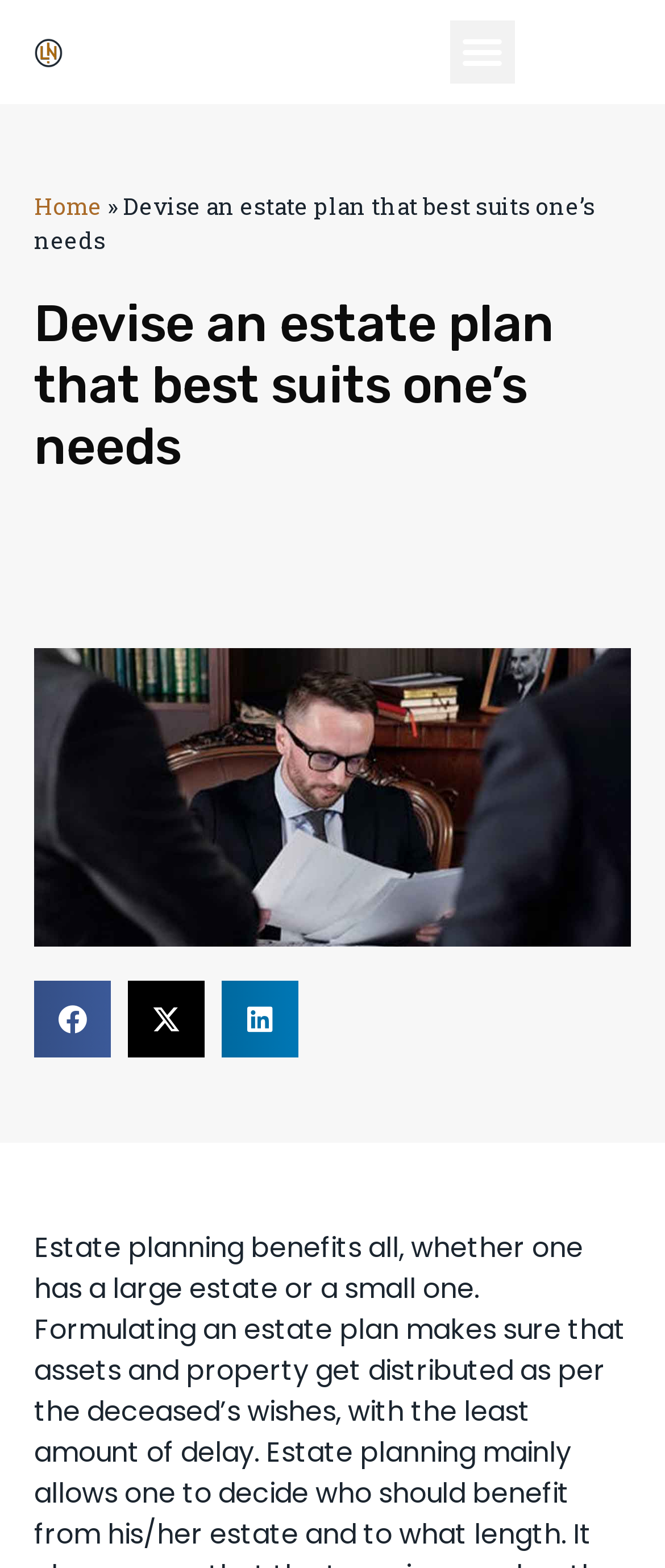Where is the 'Home' link located?
Provide a fully detailed and comprehensive answer to the question.

Based on the bounding box coordinates, I determined that the 'Home' link is located at the top left corner of the webpage, with coordinates [0.051, 0.122, 0.154, 0.141].